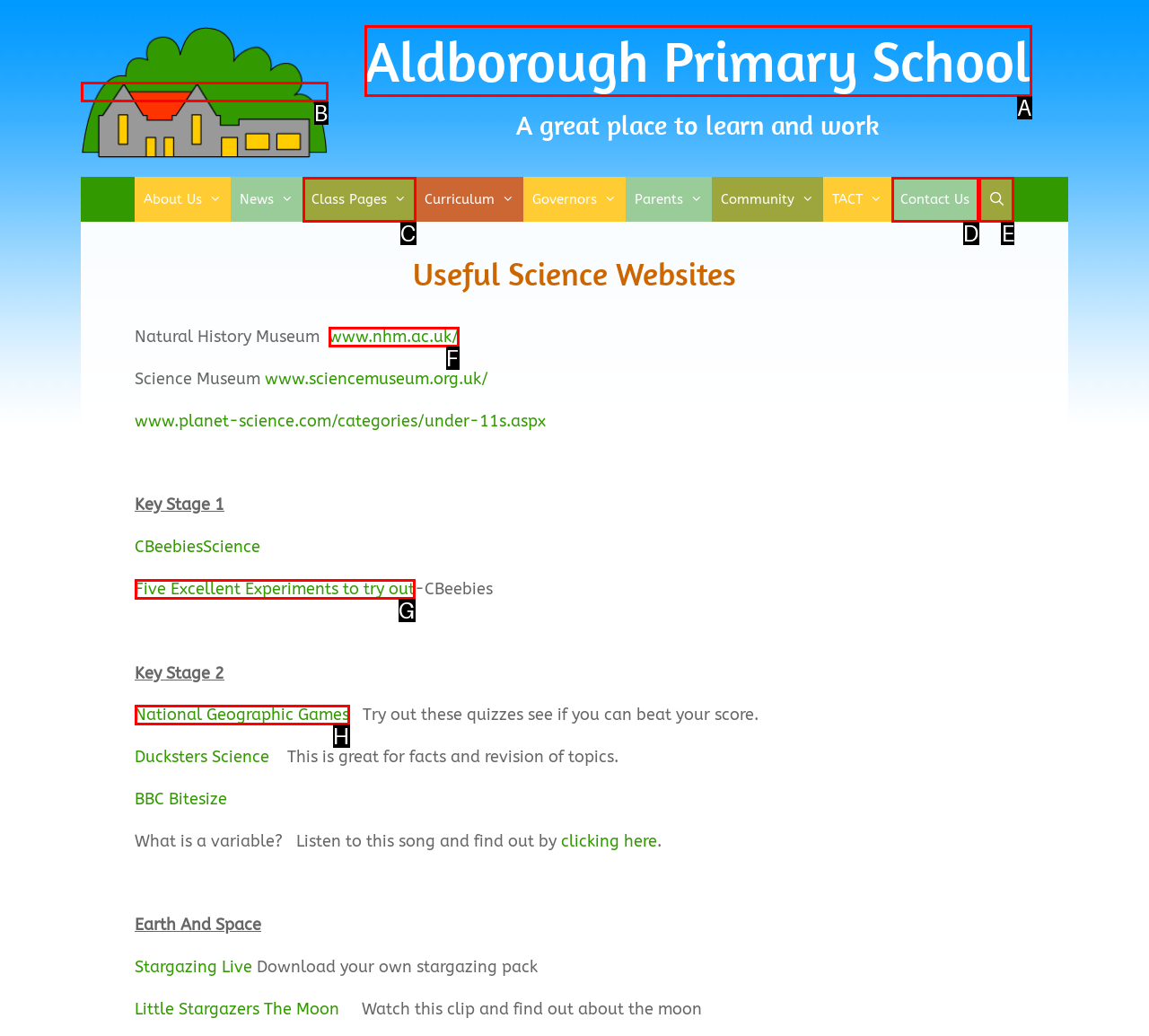Select the HTML element that corresponds to the description: Class Pages
Reply with the letter of the correct option from the given choices.

C